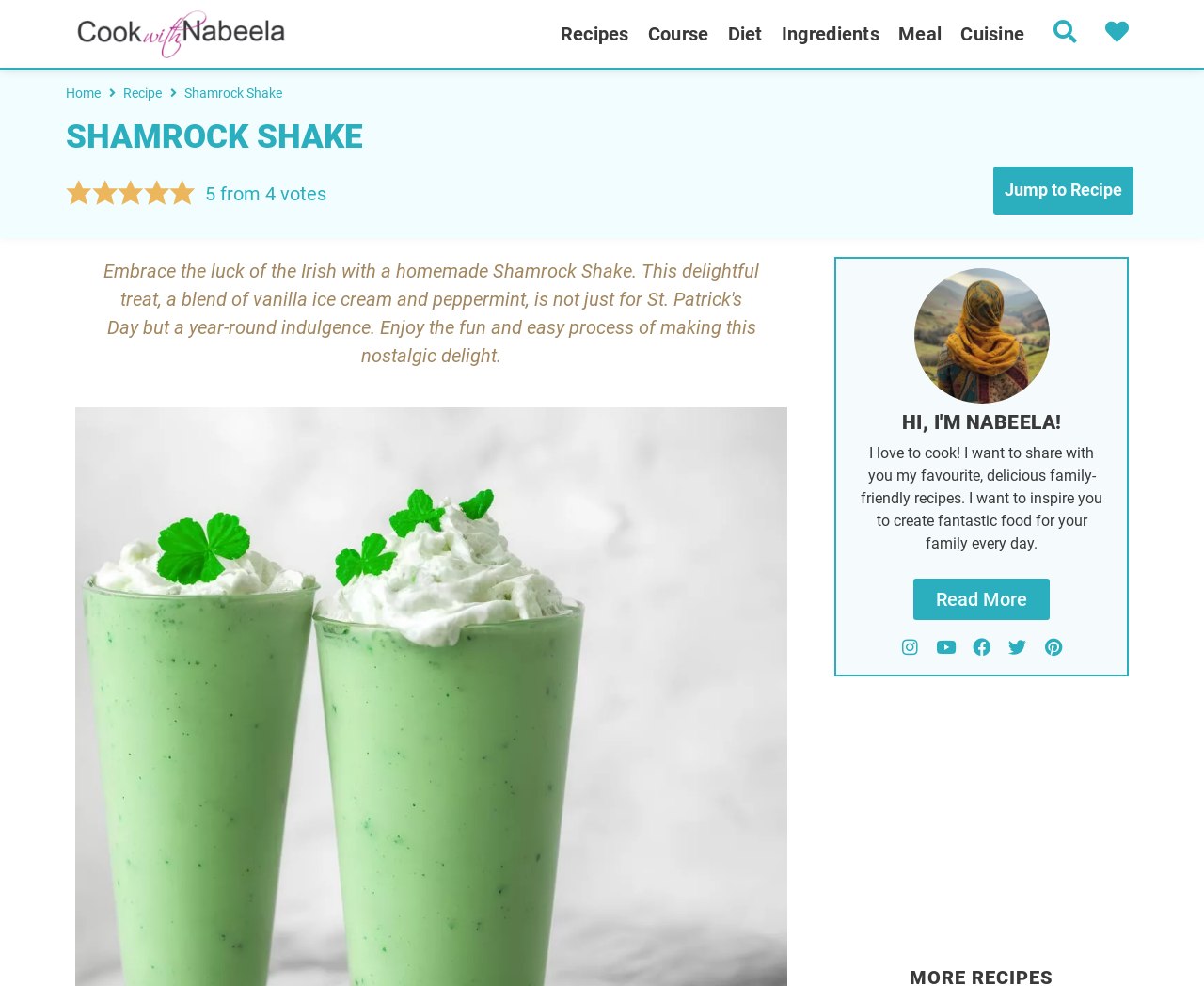Please find the bounding box coordinates of the clickable region needed to complete the following instruction: "Click the 'Read More' link". The bounding box coordinates must consist of four float numbers between 0 and 1, i.e., [left, top, right, bottom].

[0.759, 0.586, 0.872, 0.628]